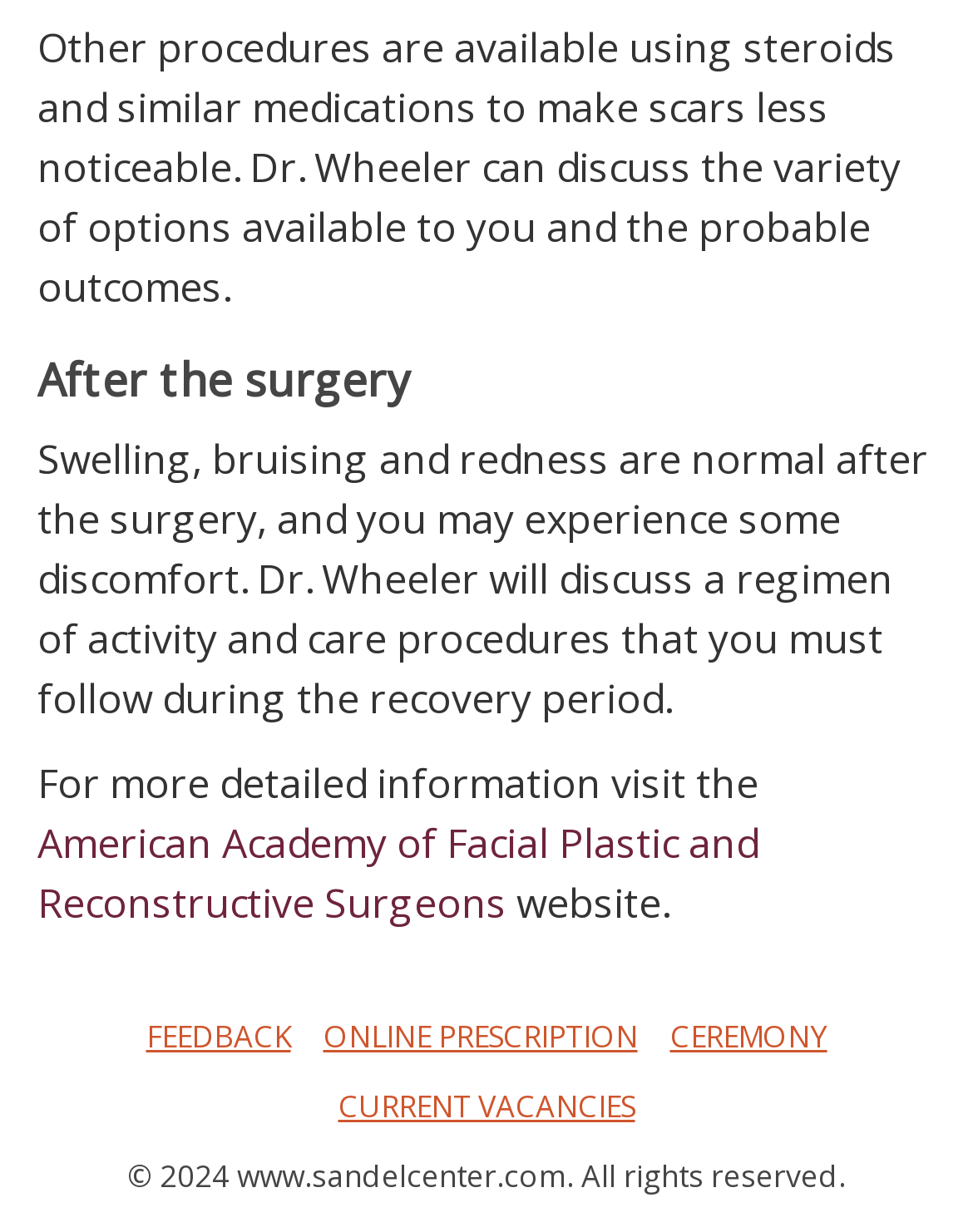Determine the bounding box for the described HTML element: "Ceremony". Ensure the coordinates are four float numbers between 0 and 1 in the format [left, top, right, bottom].

[0.676, 0.82, 0.863, 0.864]